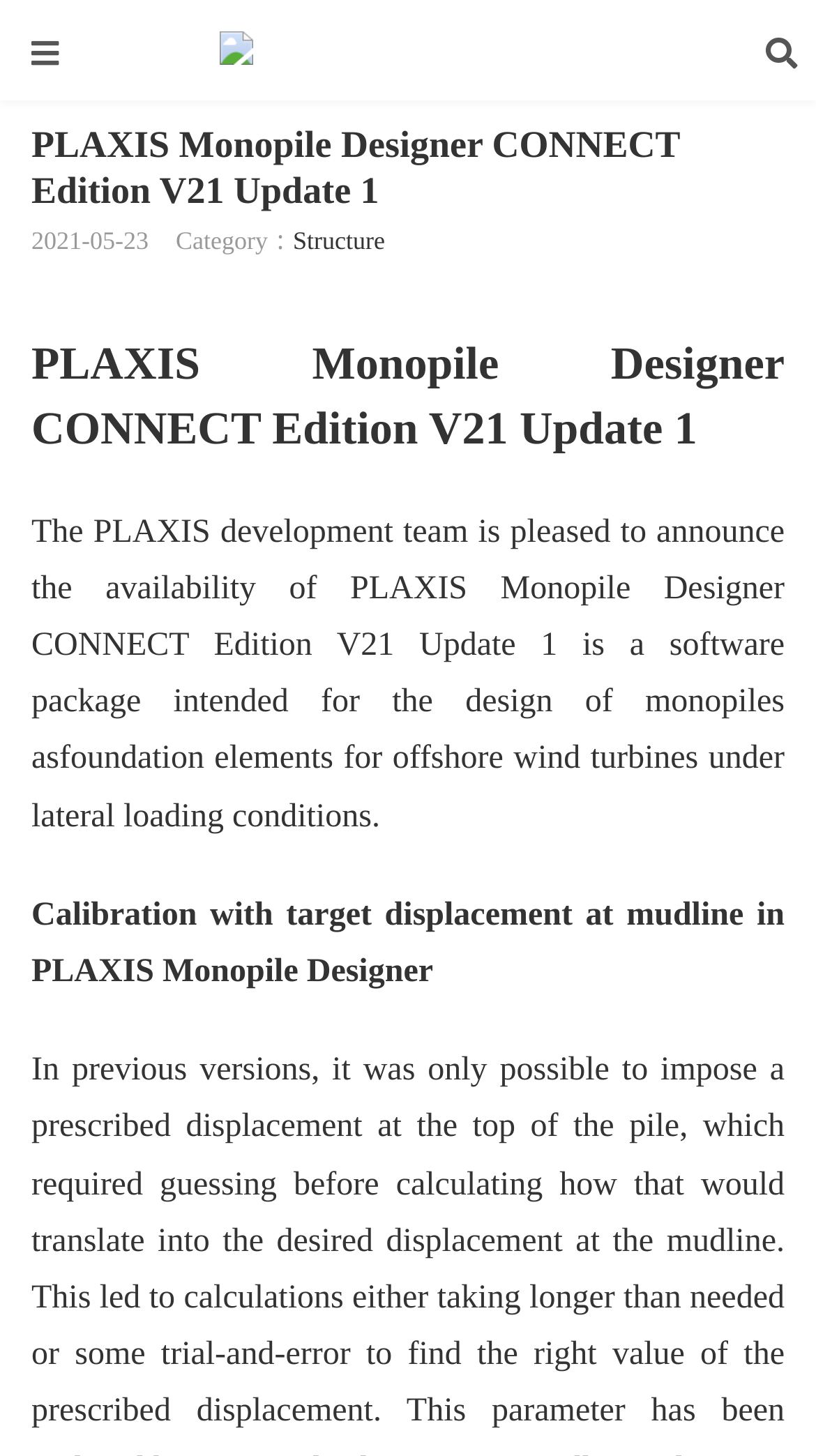Provide the bounding box for the UI element matching this description: "Structure".

[0.359, 0.155, 0.472, 0.175]